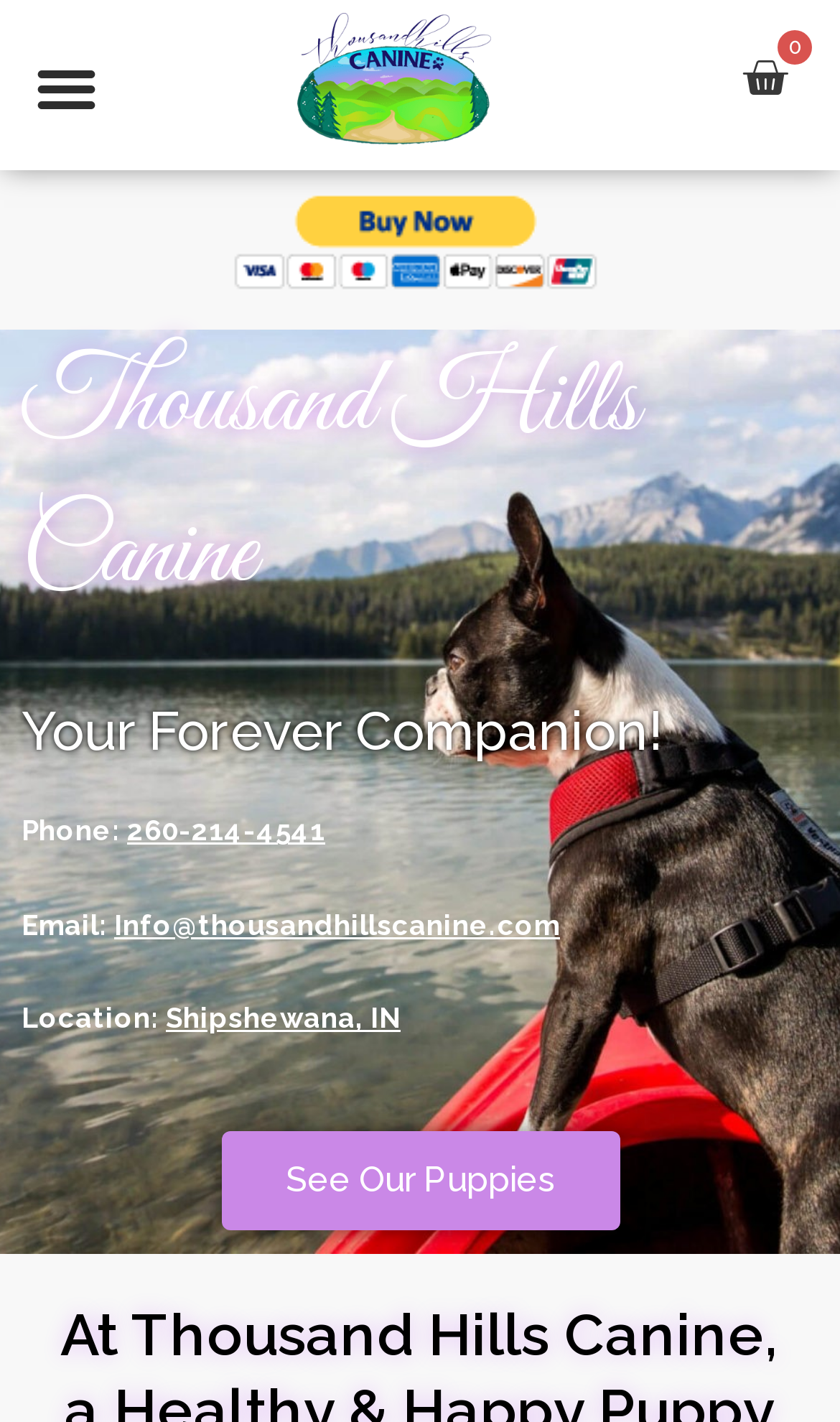Give a succinct answer to this question in a single word or phrase: 
What is the logo of Thousand Hills Canine?

Image